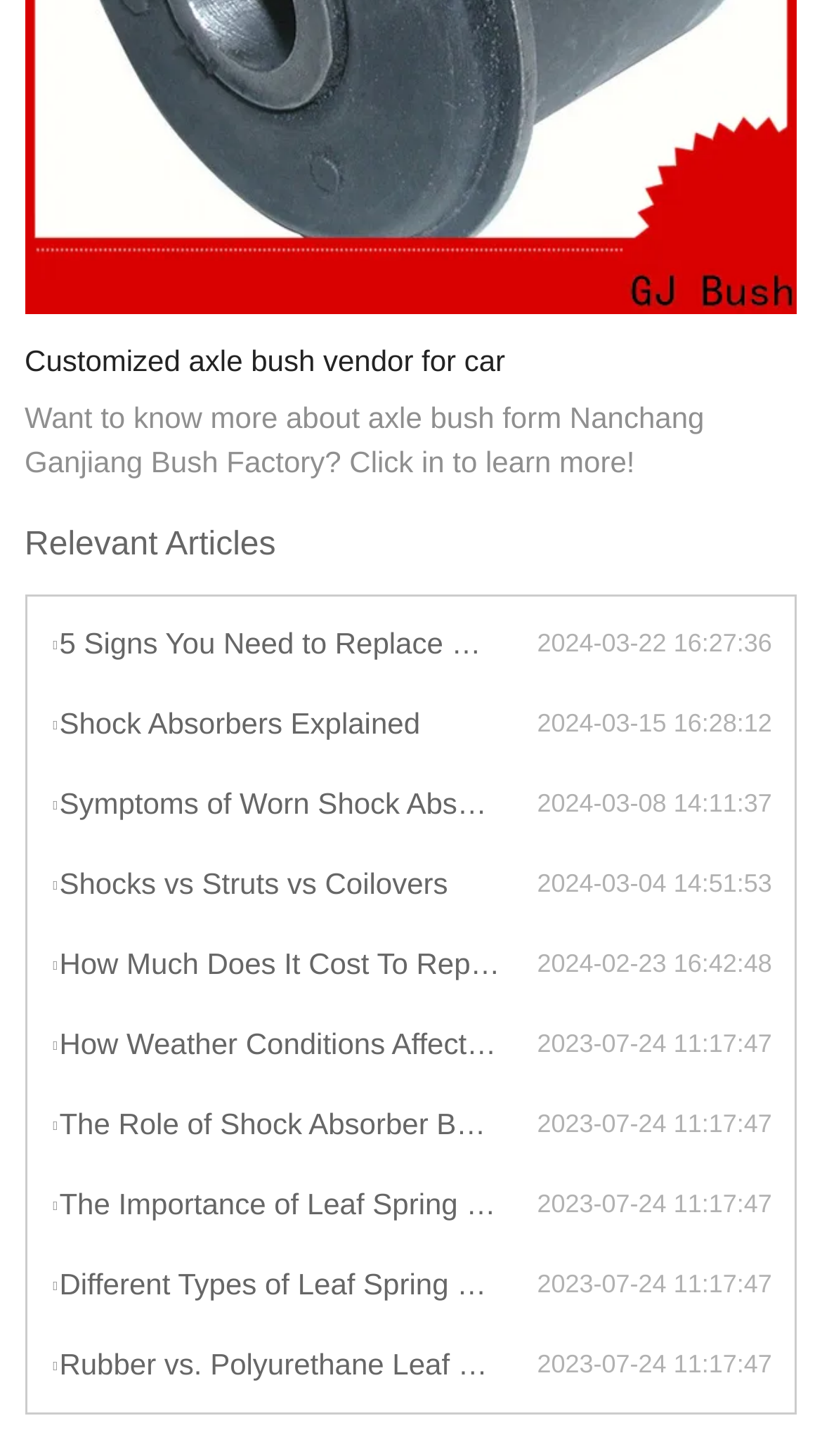Please locate the bounding box coordinates of the element that should be clicked to achieve the given instruction: "View article about 5 Signs You Need to Replace Worn Engine Mounts".

[0.061, 0.426, 0.653, 0.46]